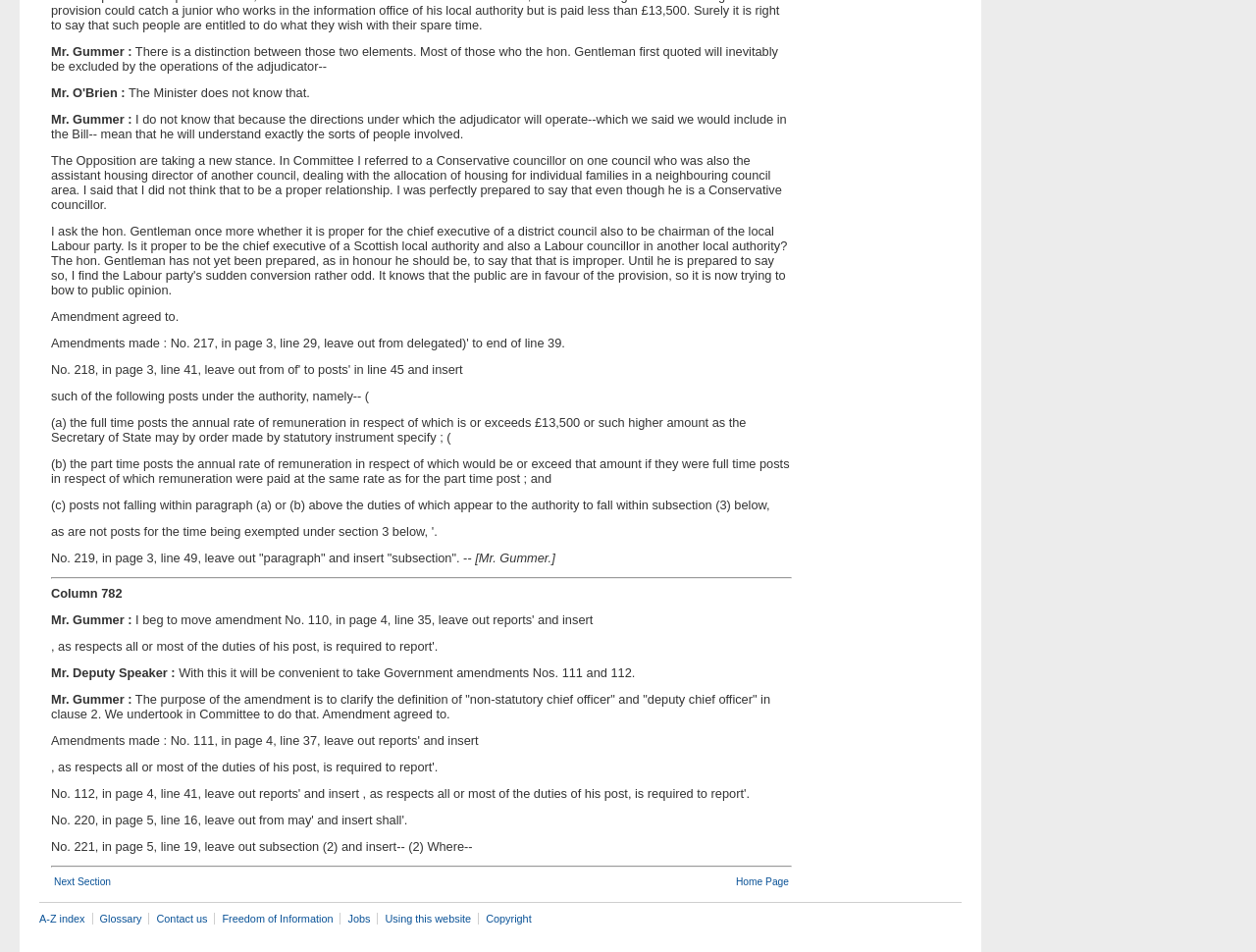What is the topic of discussion in the webpage?
Please use the image to provide a one-word or short phrase answer.

Government amendments